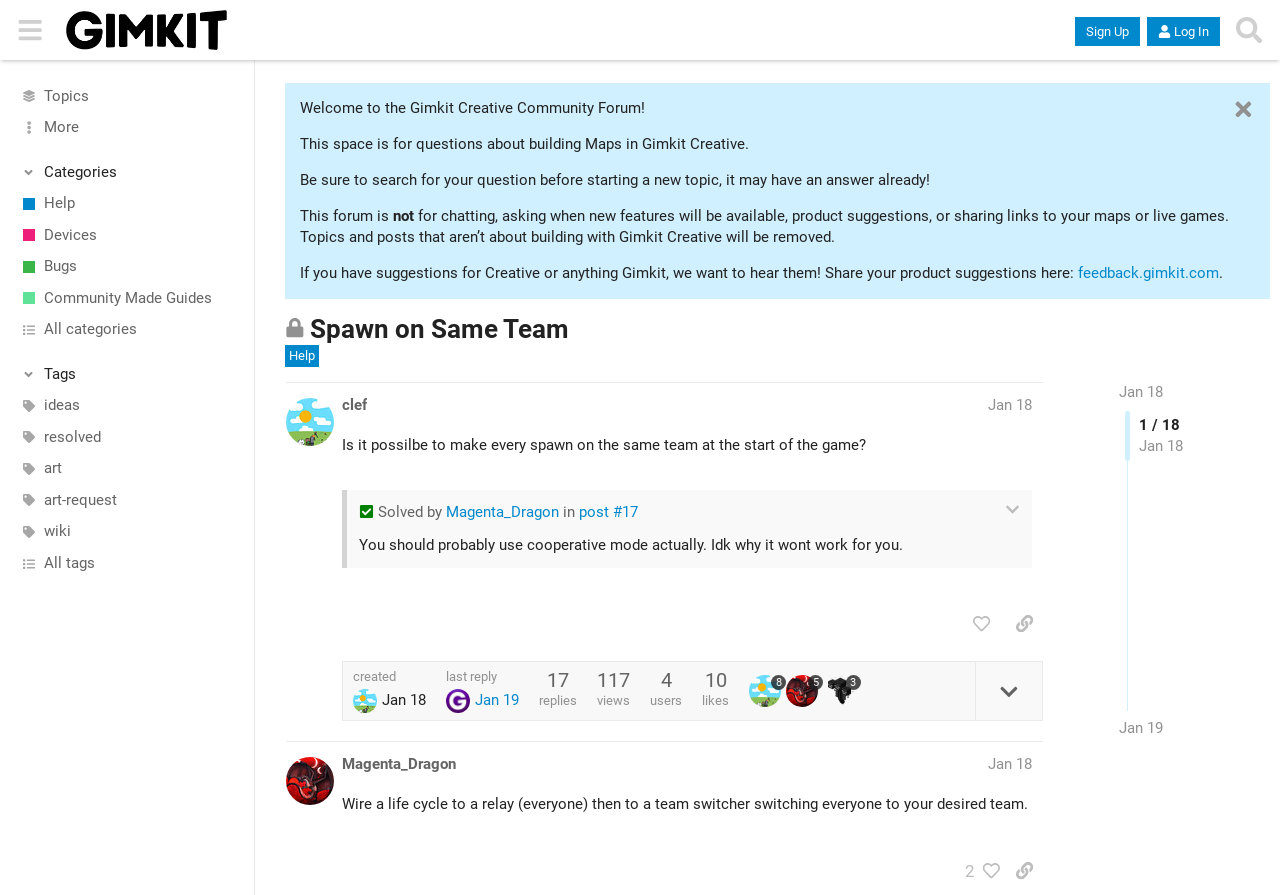Identify the bounding box coordinates of the region that should be clicked to execute the following instruction: "Read the post by 'clef'".

[0.224, 0.427, 0.863, 0.828]